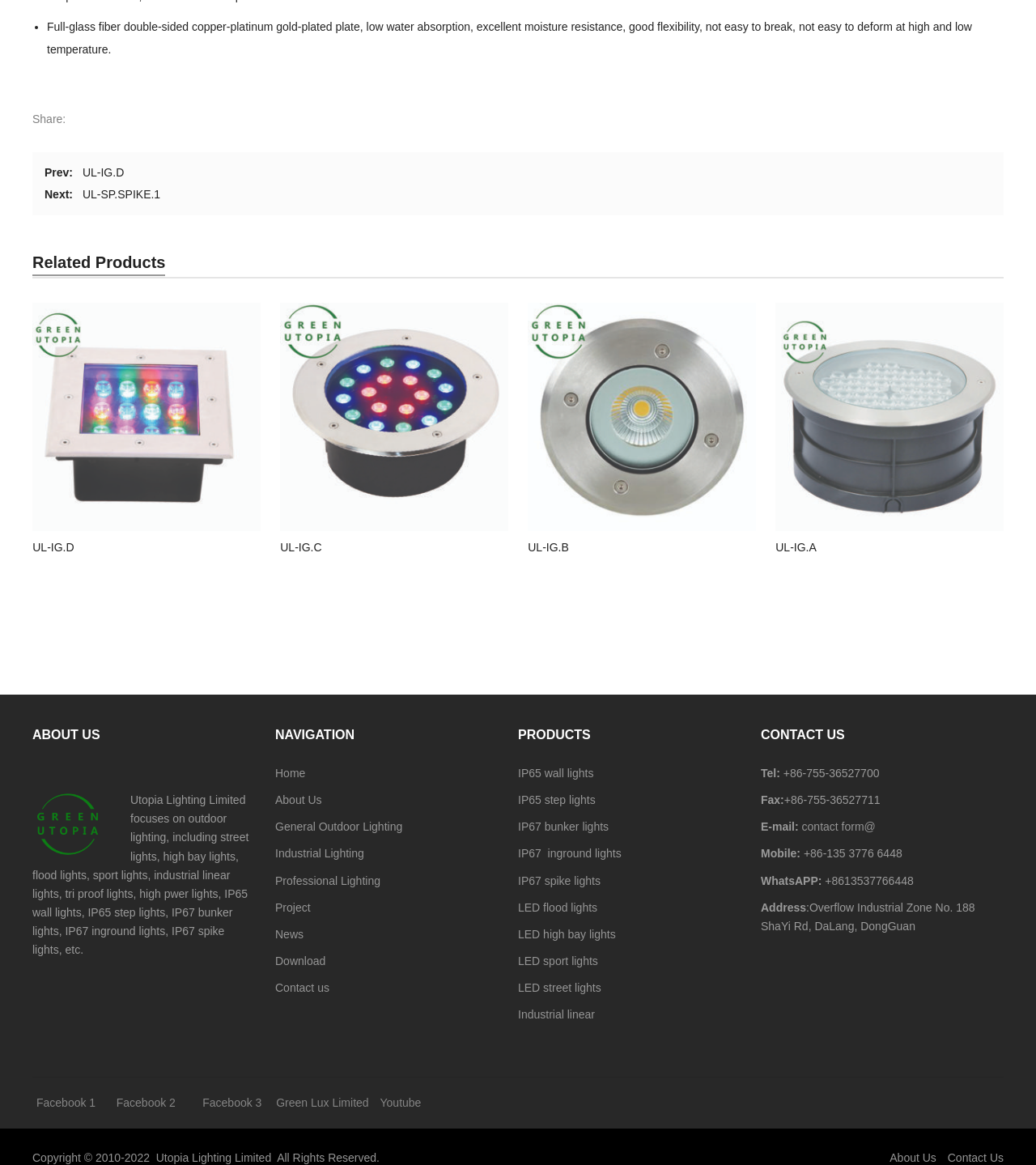Identify and provide the bounding box for the element described by: "IP65 step lights".

[0.5, 0.681, 0.575, 0.692]